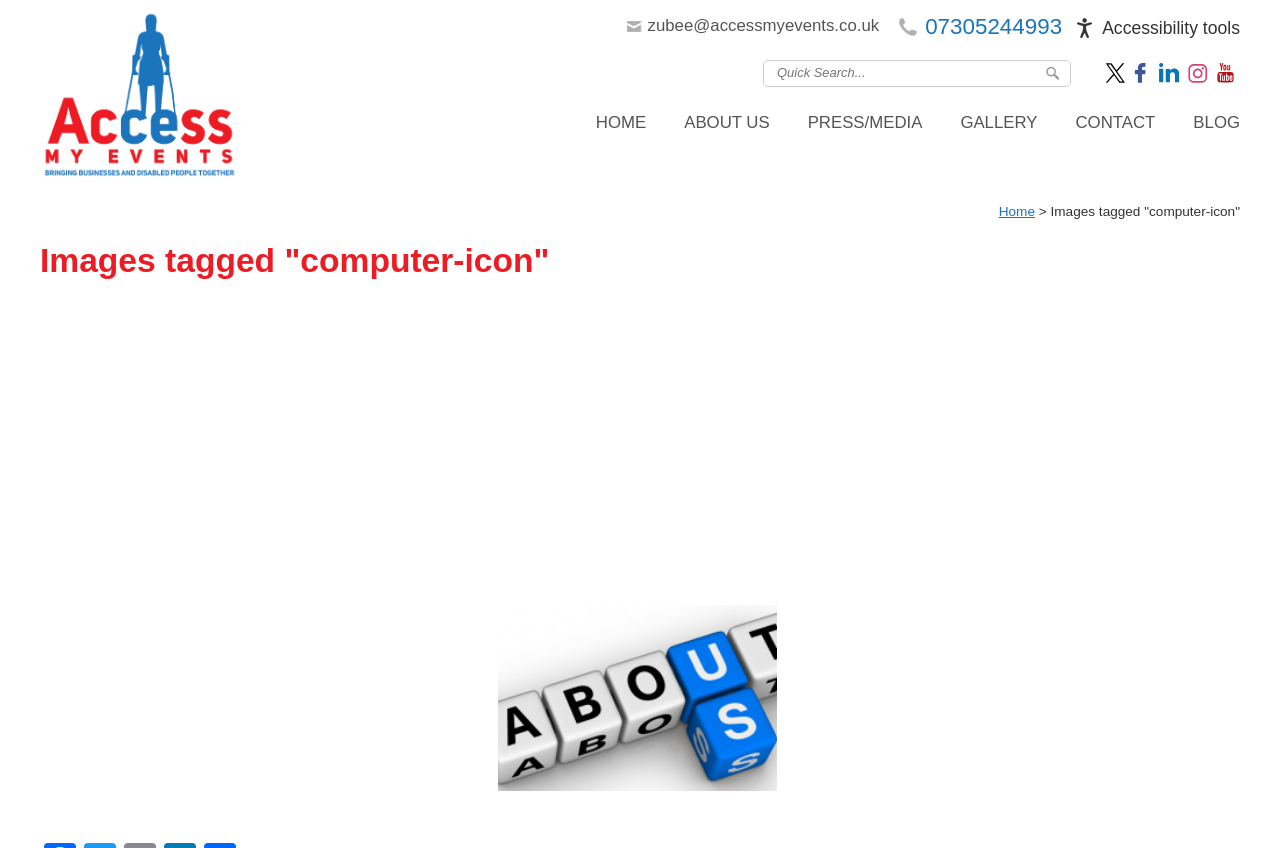Please specify the bounding box coordinates of the area that should be clicked to accomplish the following instruction: "Download Dryden's Outlines of Chemical Technology". The coordinates should consist of four float numbers between 0 and 1, i.e., [left, top, right, bottom].

None